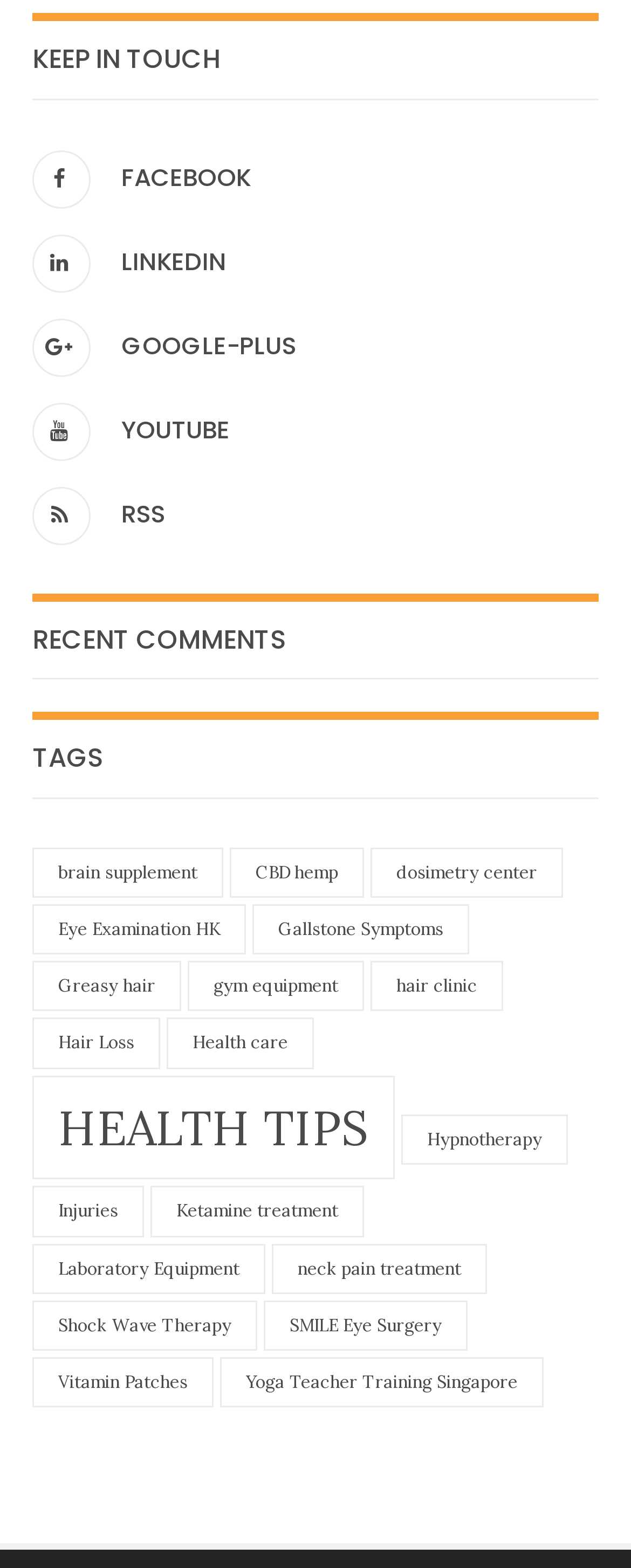Identify the bounding box coordinates of the area that should be clicked in order to complete the given instruction: "Explore health tips". The bounding box coordinates should be four float numbers between 0 and 1, i.e., [left, top, right, bottom].

[0.051, 0.686, 0.626, 0.753]